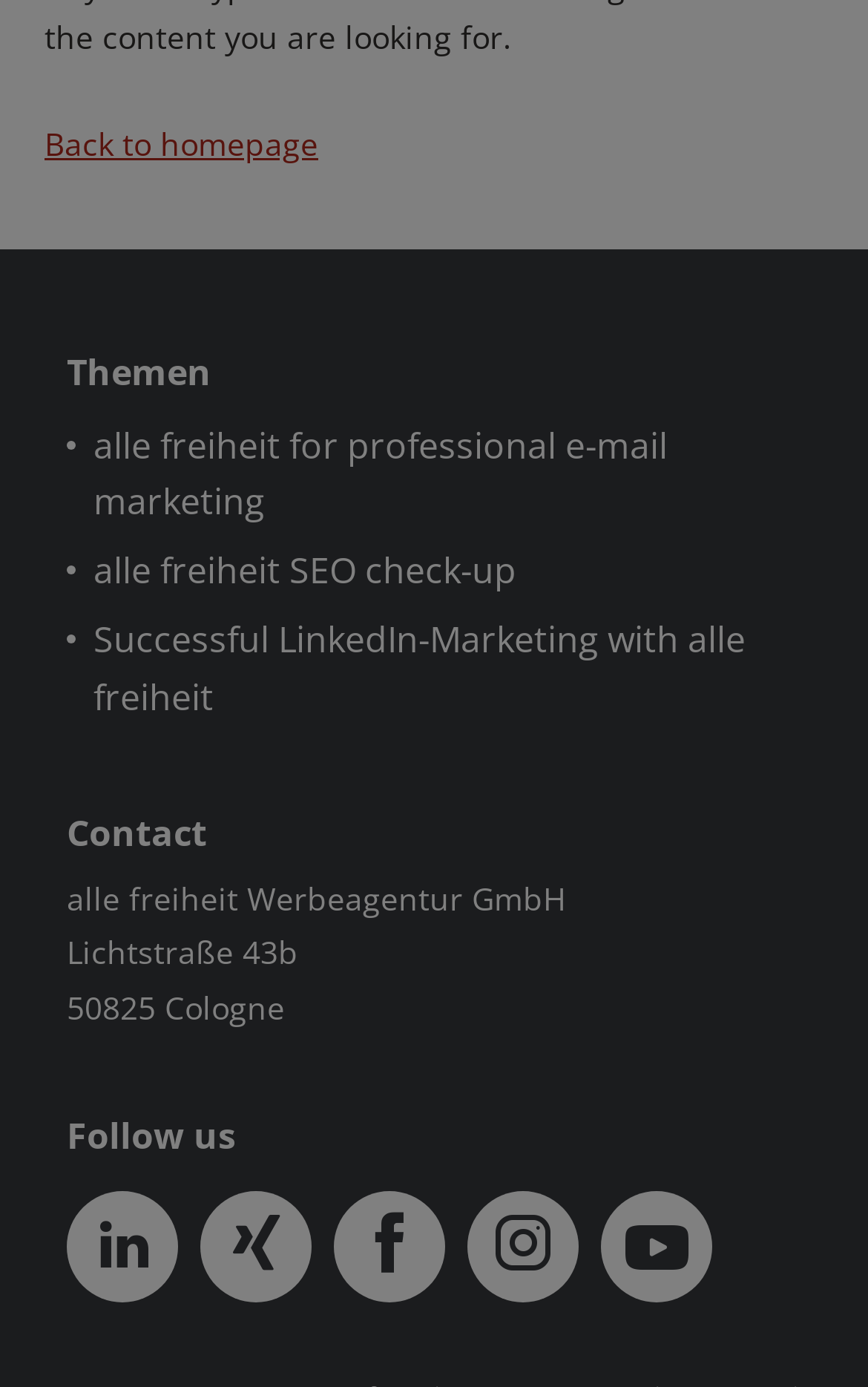What is the theme of the webpage?
Look at the image and respond with a single word or a short phrase.

Marketing and Advertising